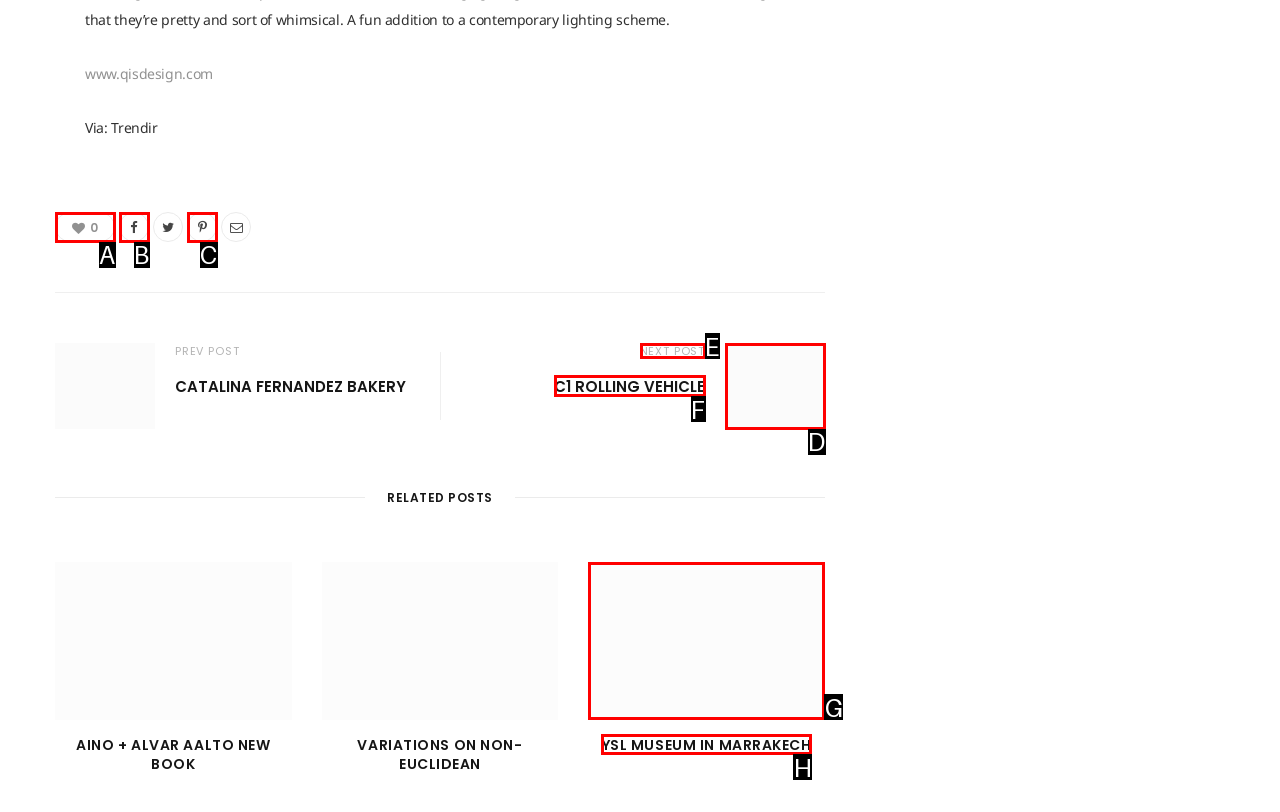Choose the HTML element that should be clicked to accomplish the task: Search for job opportunities. Answer with the letter of the chosen option.

None